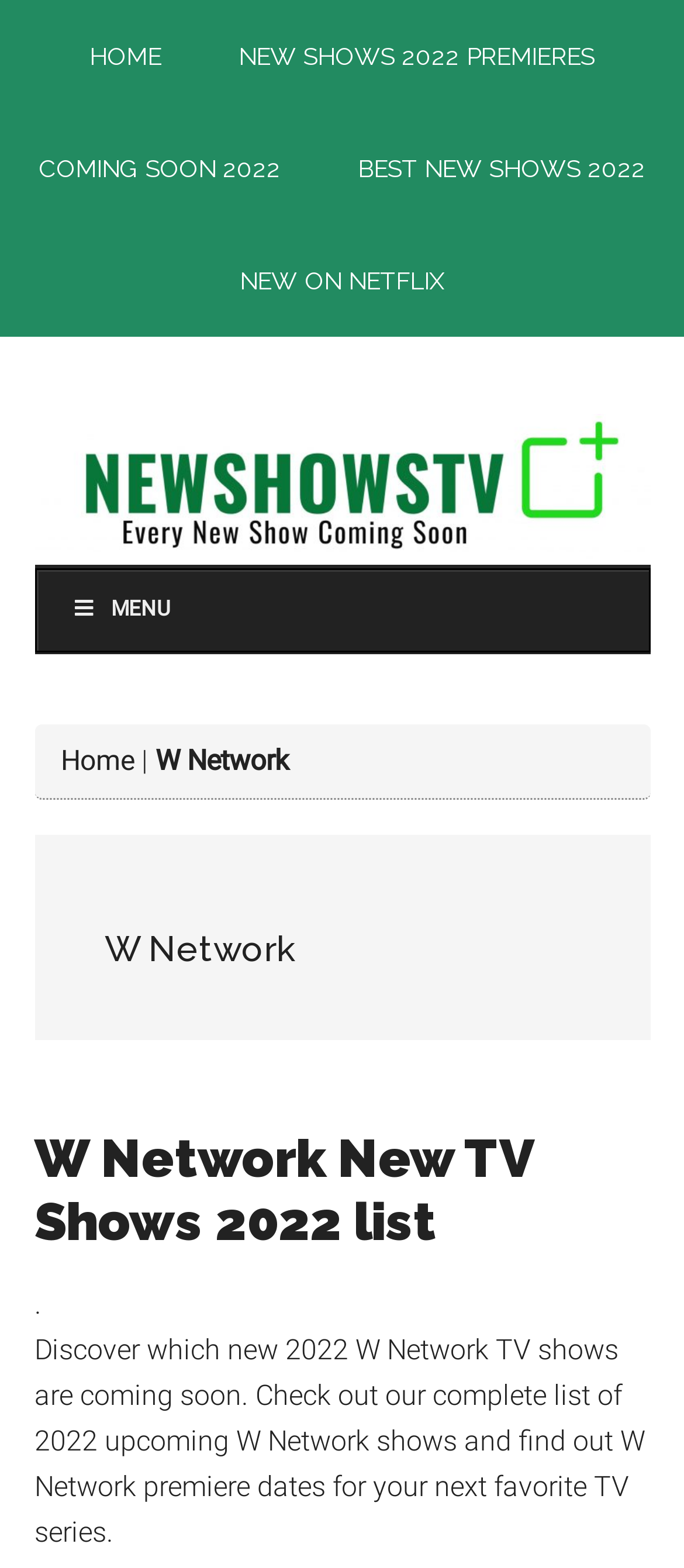Please determine the bounding box coordinates of the element's region to click in order to carry out the following instruction: "browse best new shows 2022". The coordinates should be four float numbers between 0 and 1, i.e., [left, top, right, bottom].

[0.472, 0.072, 0.995, 0.143]